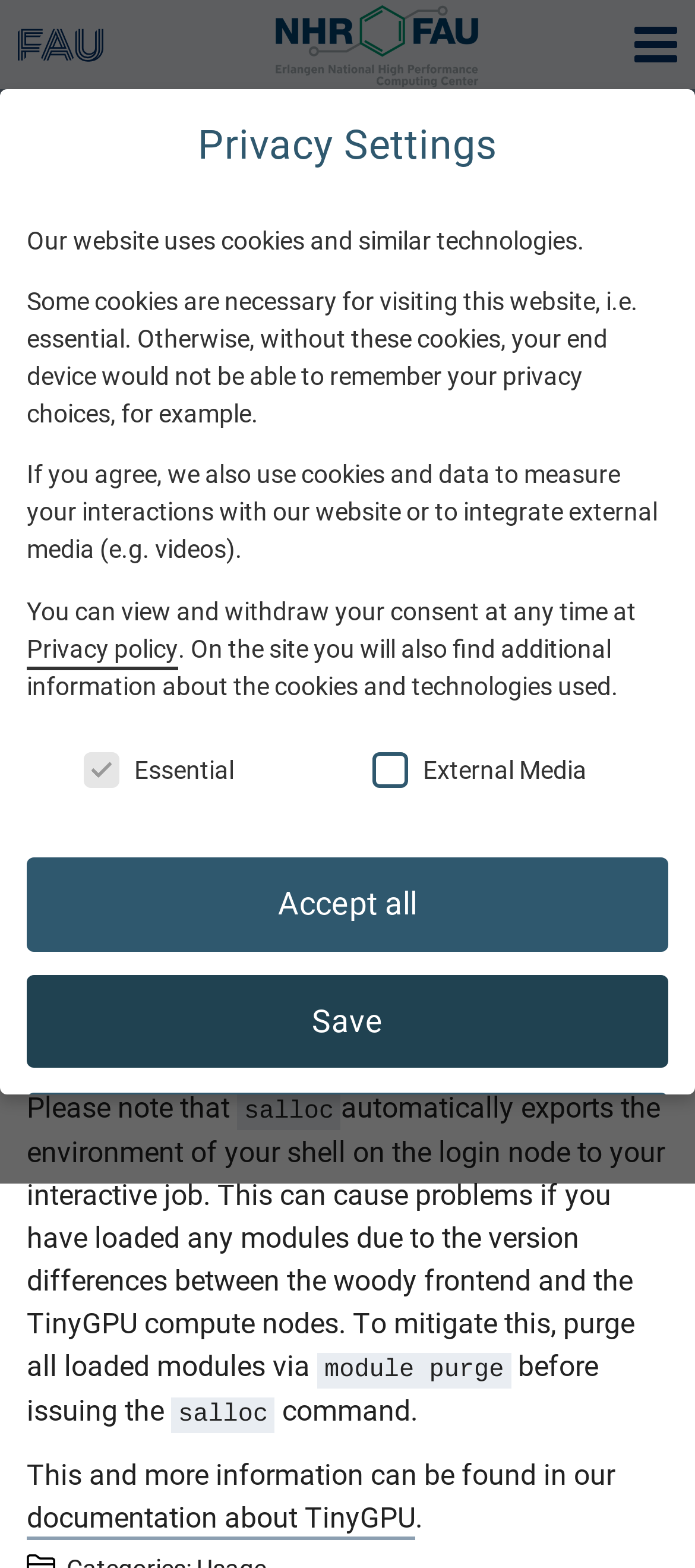Identify the bounding box coordinates of the element to click to follow this instruction: 'Click the 'Privacy policy' link'. Ensure the coordinates are four float values between 0 and 1, provided as [left, top, right, bottom].

[0.038, 0.404, 0.256, 0.422]